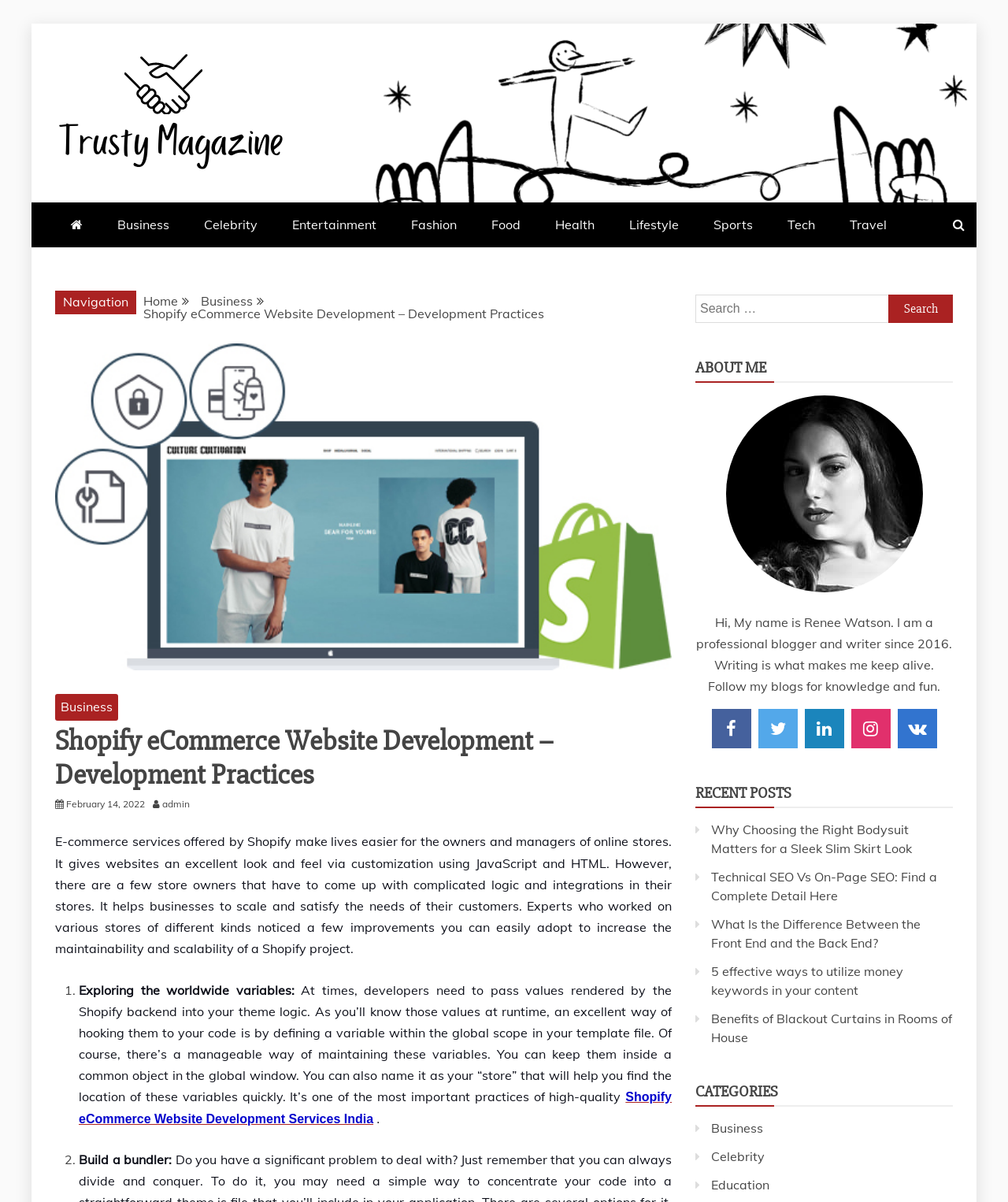From the webpage screenshot, predict the bounding box of the UI element that matches this description: "Trusty Magazine".

[0.055, 0.148, 0.477, 0.199]